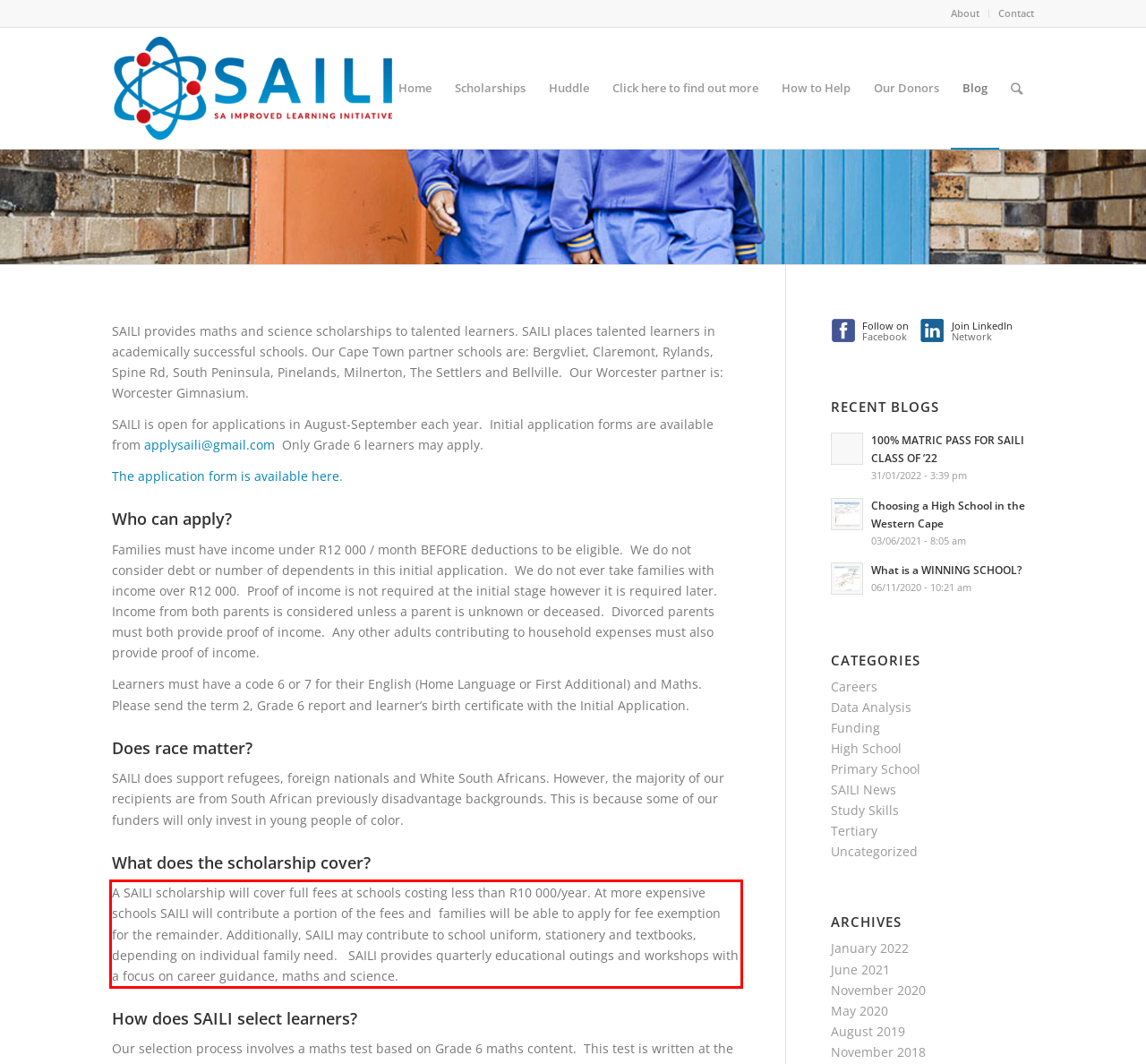Given a webpage screenshot with a red bounding box, perform OCR to read and deliver the text enclosed by the red bounding box.

A SAILI scholarship will cover full fees at schools costing less than R10 000/year. At more expensive schools SAILI will contribute a portion of the fees and families will be able to apply for fee exemption for the remainder. Additionally, SAILI may contribute to school uniform, stationery and textbooks, depending on individual family need. SAILI provides quarterly educational outings and workshops with a focus on career guidance, maths and science.